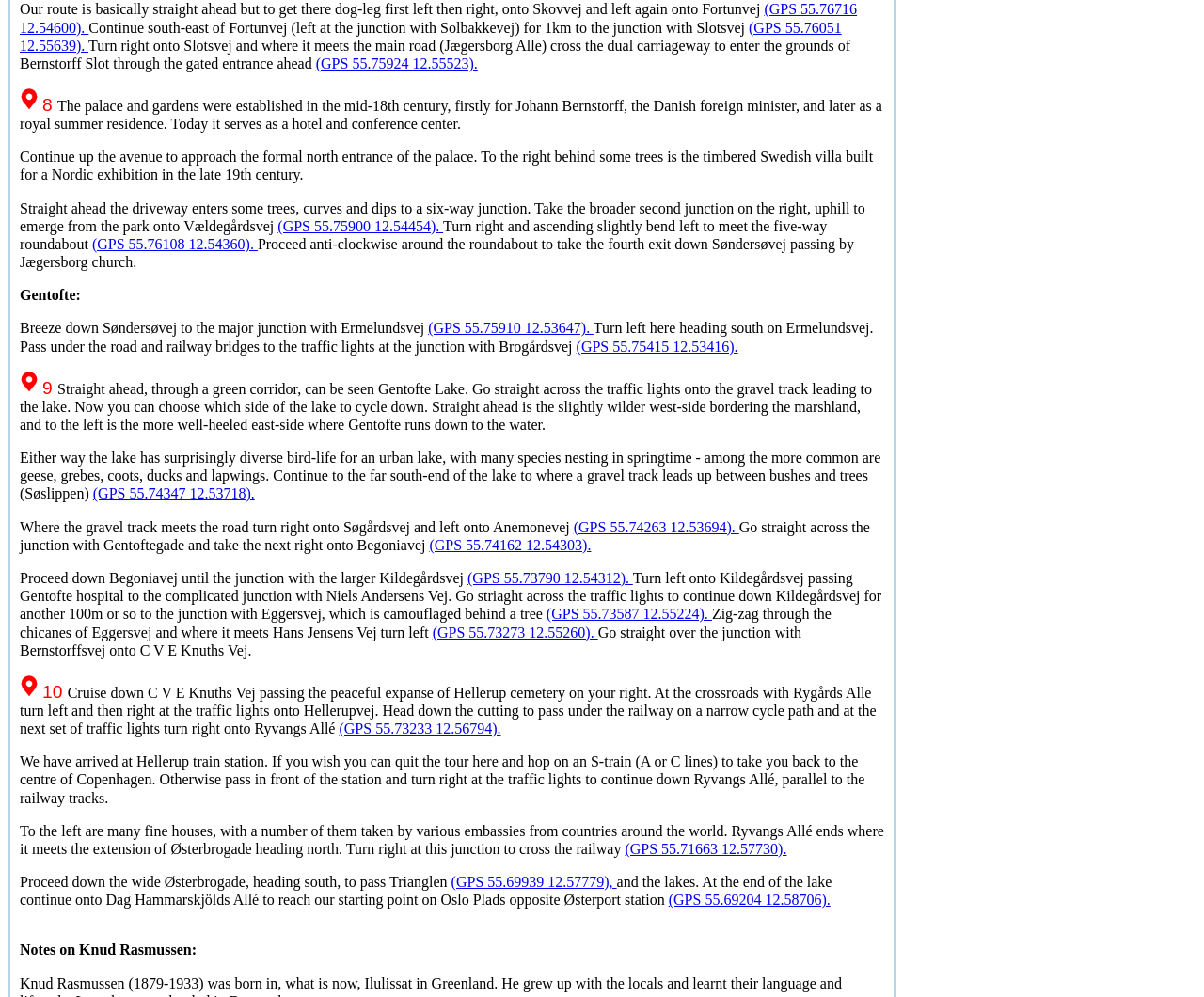Pinpoint the bounding box coordinates for the area that should be clicked to perform the following instruction: "Click the link to view GPS location 55.75900 12.54454".

[0.231, 0.219, 0.368, 0.235]